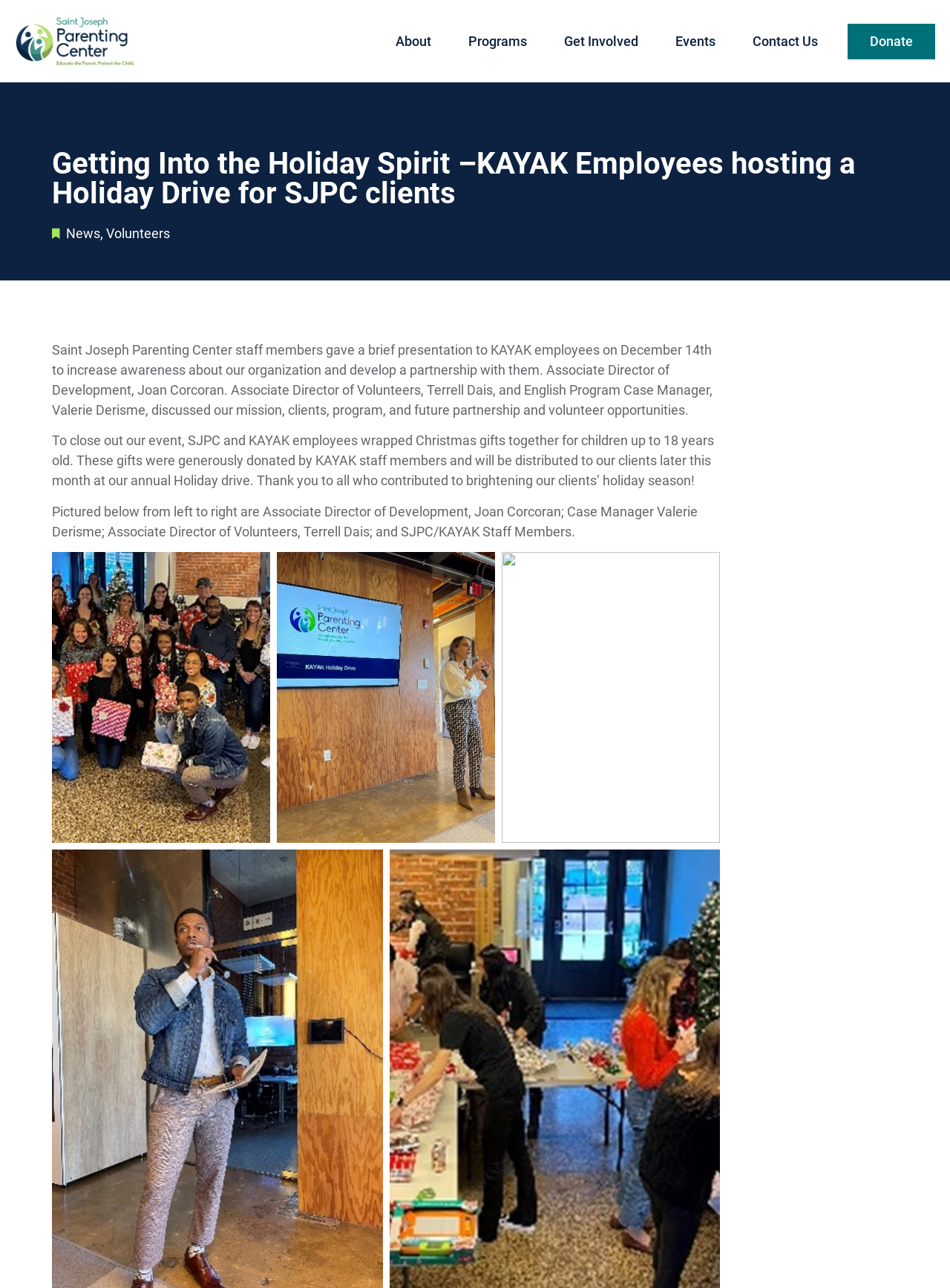What is the name of the Associate Director of Development mentioned in the article?
Using the visual information, reply with a single word or short phrase.

Joan Corcoran